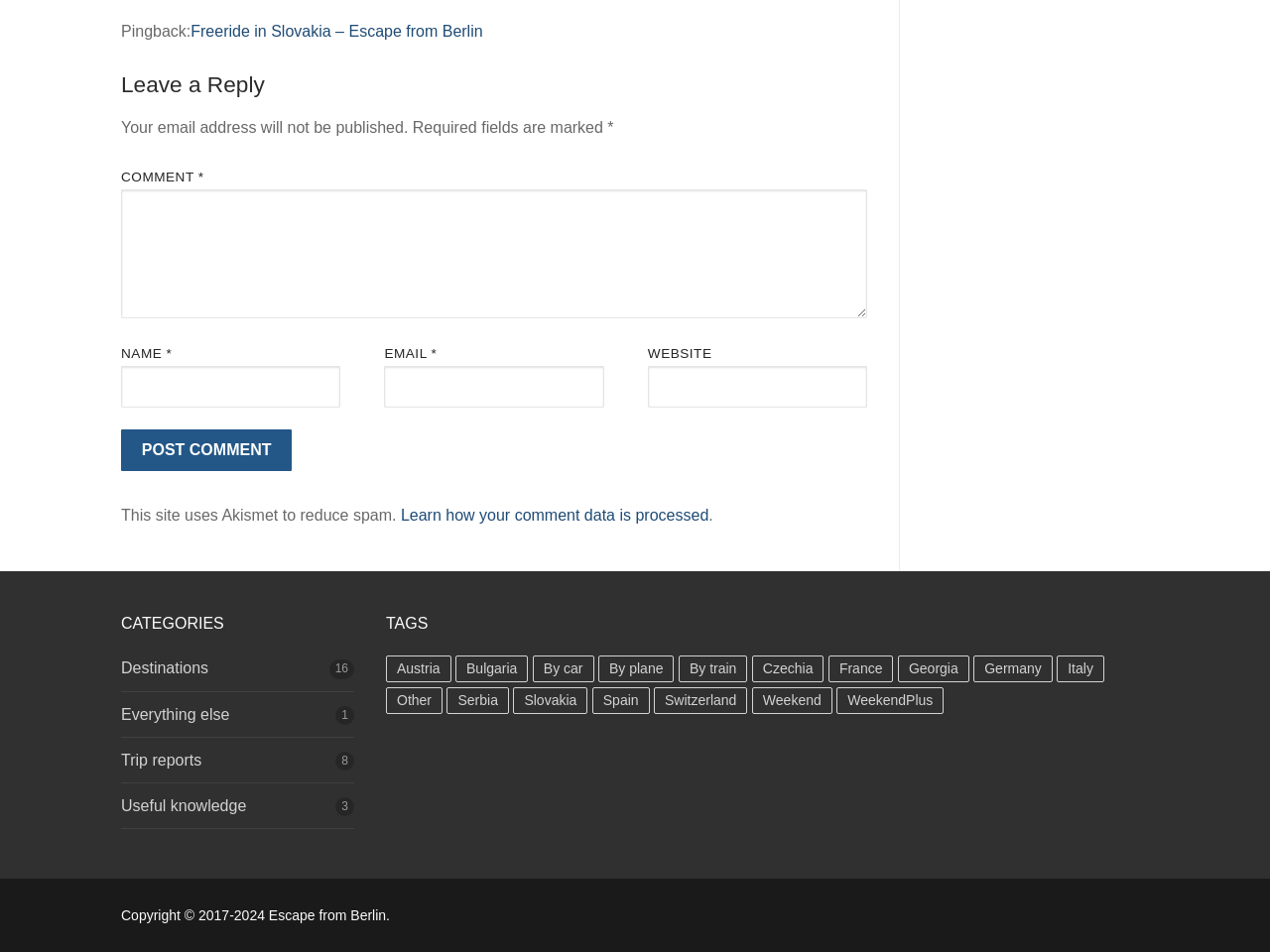How many categories are listed on the webpage?
Answer the question with detailed information derived from the image.

The categories listed on the webpage are 'Destinations', 'Everything else', 'Trip reports', and 'Useful knowledge', which can be found under the heading 'CATEGORIES'.